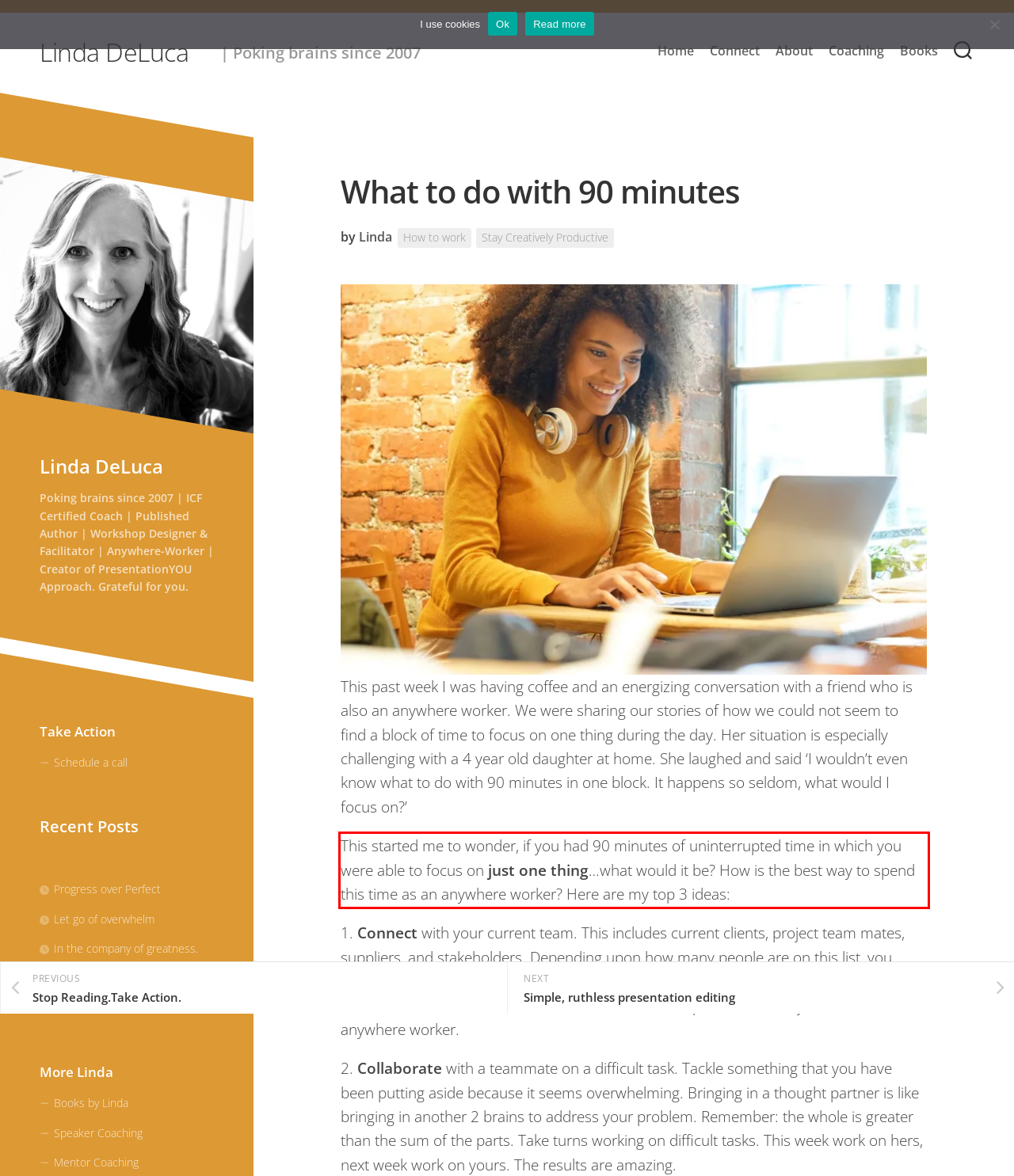Identify the text inside the red bounding box in the provided webpage screenshot and transcribe it.

This started me to wonder, if you had 90 minutes of uninterrupted time in which you were able to focus on just one thing…what would it be? How is the best way to spend this time as an anywhere worker? Here are my top 3 ideas: